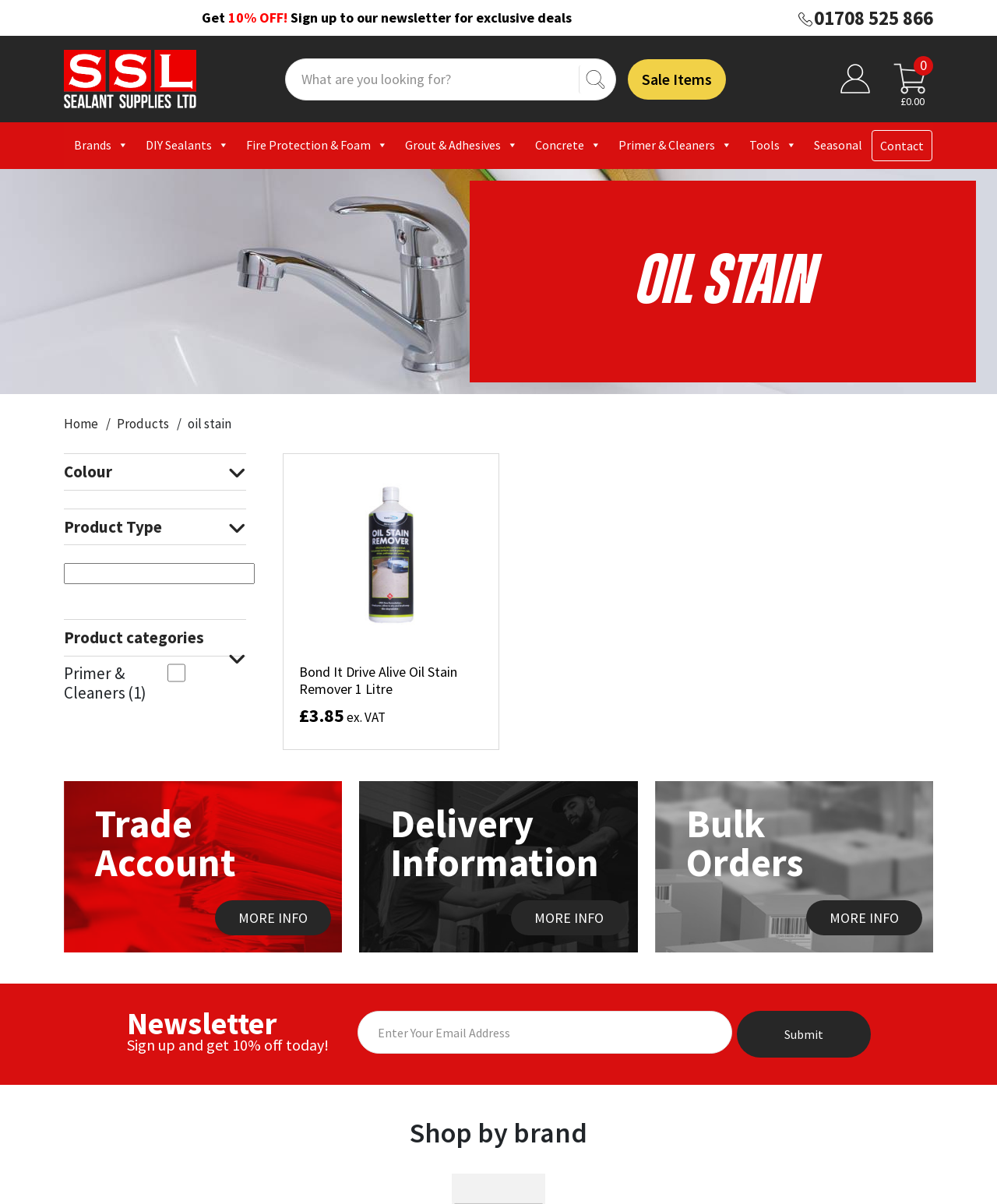By analyzing the image, answer the following question with a detailed response: What type of products are being sold on this webpage?

I found the type of products being sold by looking at the main content of the webpage, where there are product listings with titles such as 'Bond It Drive Alive Oil Stain Remover 1 Litre'.